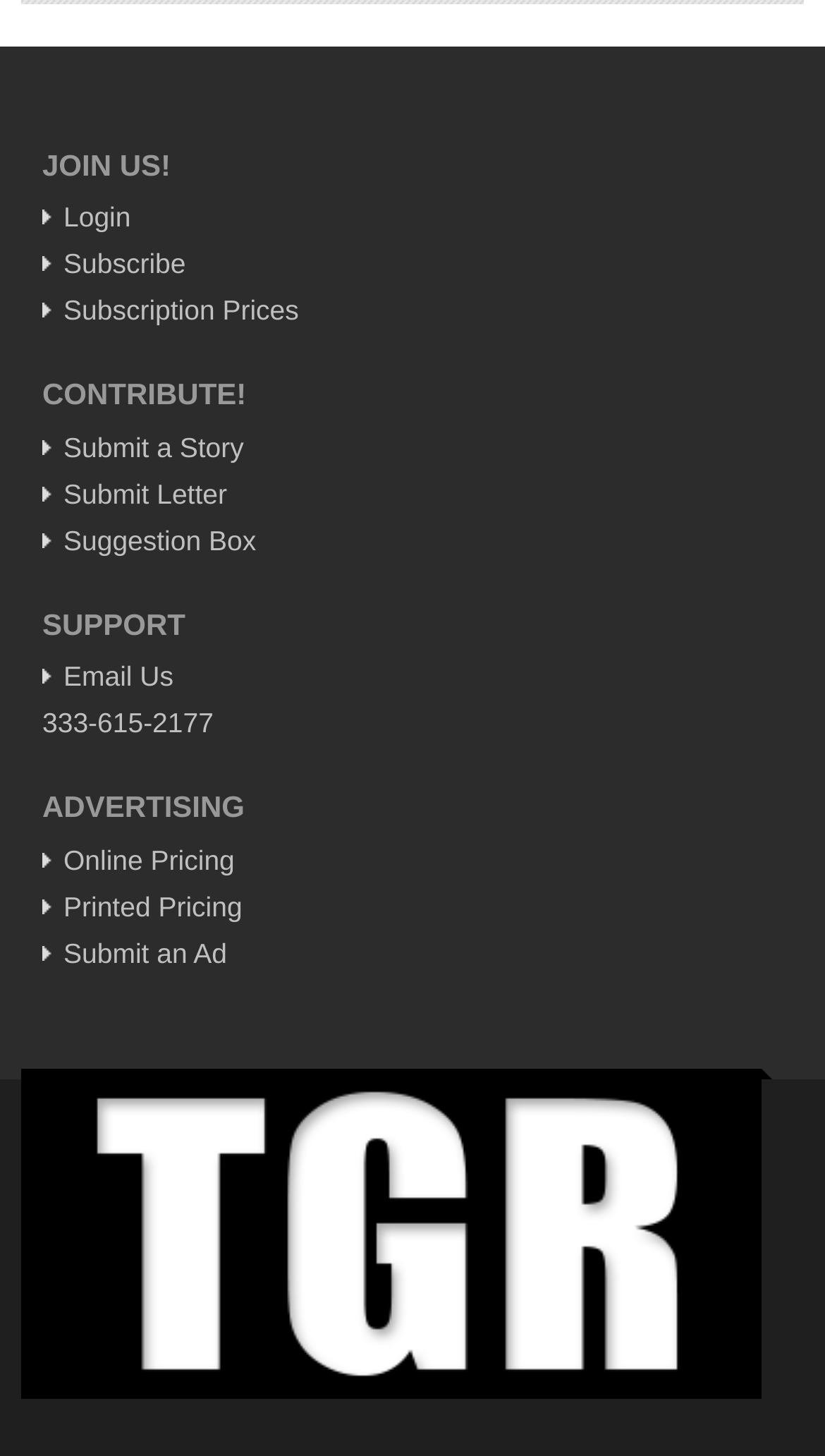Can you specify the bounding box coordinates of the area that needs to be clicked to fulfill the following instruction: "View 'Laguna Chapalac - May 11, 2023'"?

[0.067, 0.622, 0.154, 0.688]